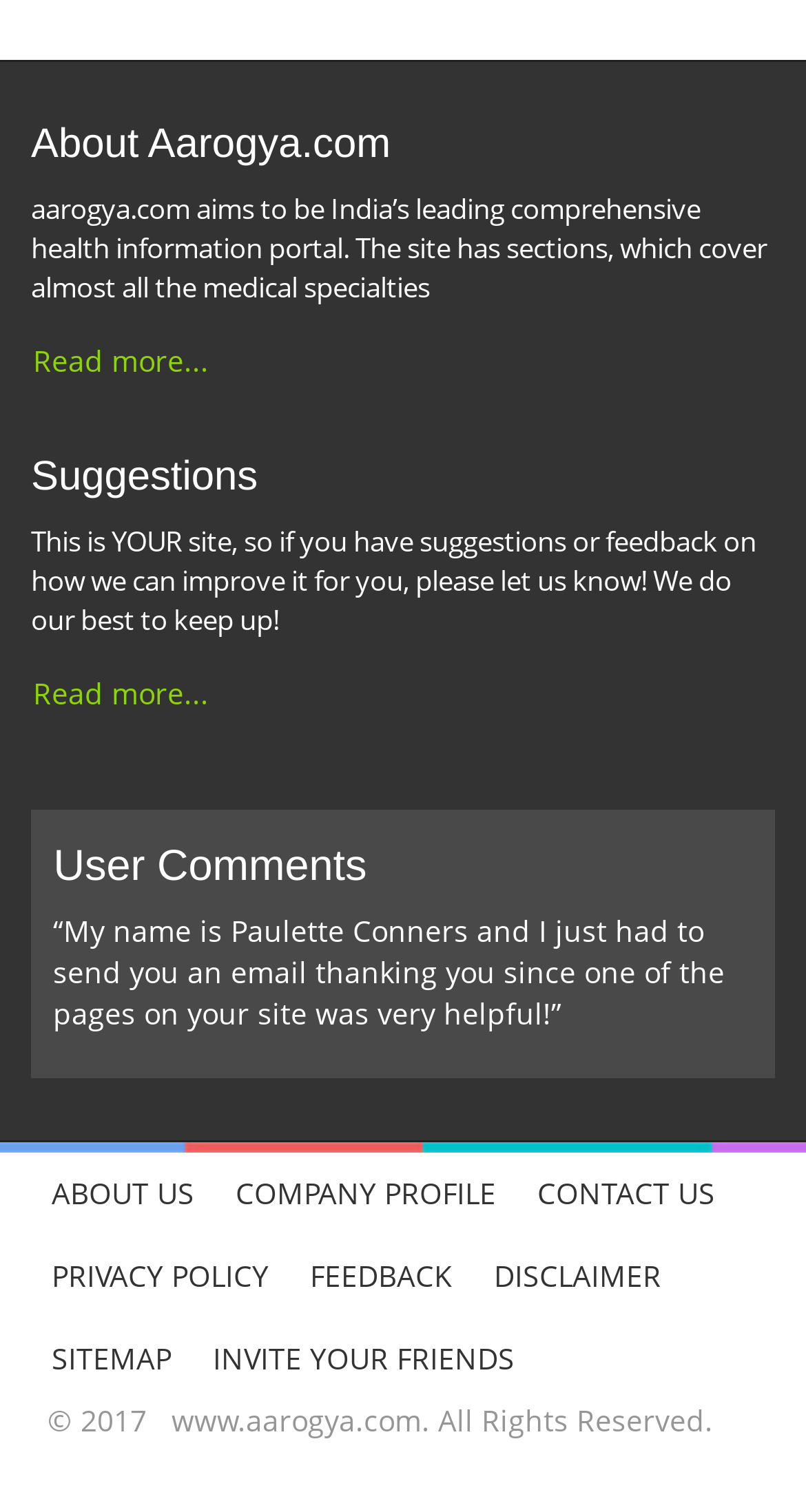Please answer the following query using a single word or phrase: 
How many sections are there on the webpage?

3